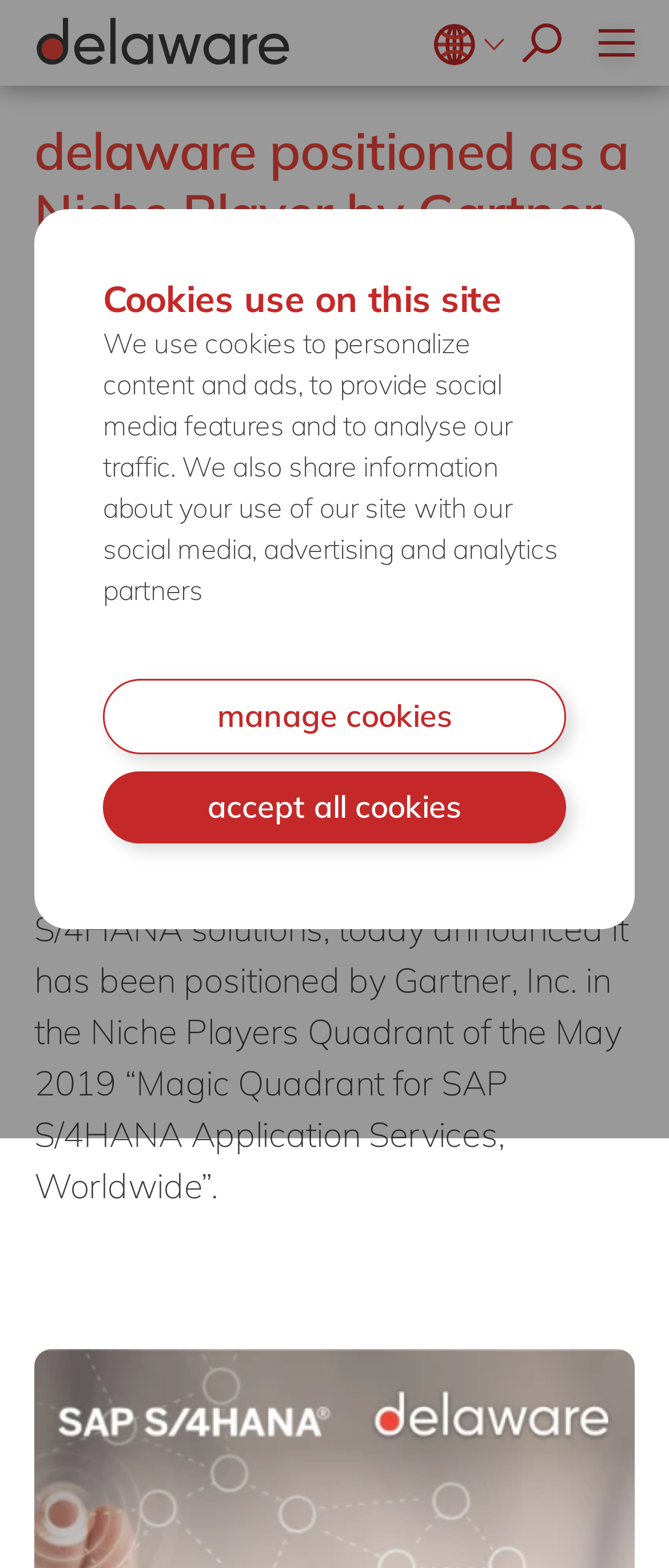Pinpoint the bounding box coordinates of the clickable area necessary to execute the following instruction: "go to Belgium page". The coordinates should be given as four float numbers between 0 and 1, namely [left, top, right, bottom].

[0.0, 0.053, 0.134, 0.073]